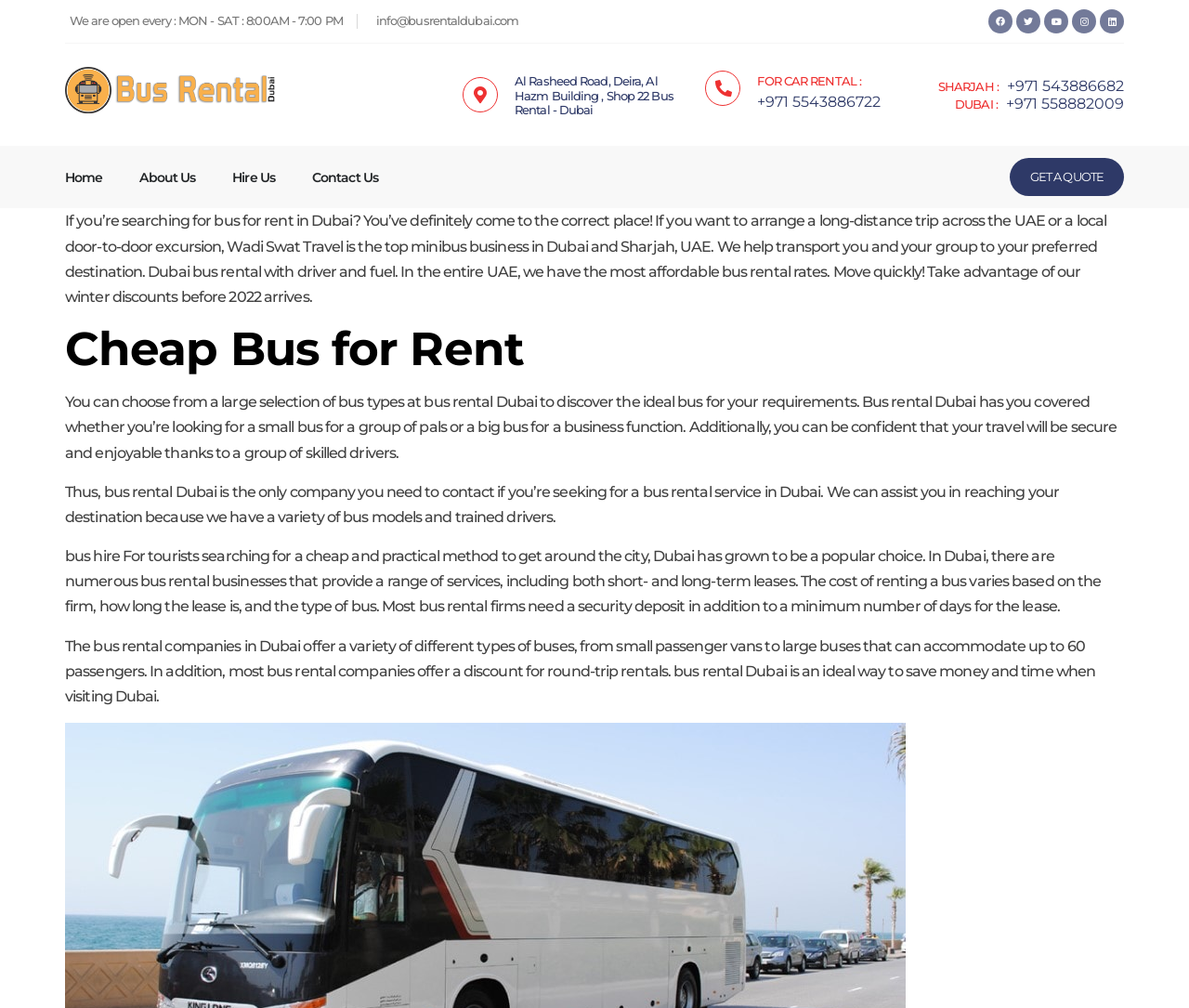What is the purpose of the business?
Answer the question with a detailed explanation, including all necessary information.

The purpose of the business is to provide bus rental services, as mentioned in the text, 'If you’re searching for bus for rent in Dubai? You’ve definitely come to the correct place!' and 'We help transport you and your group to your preferred destination.'